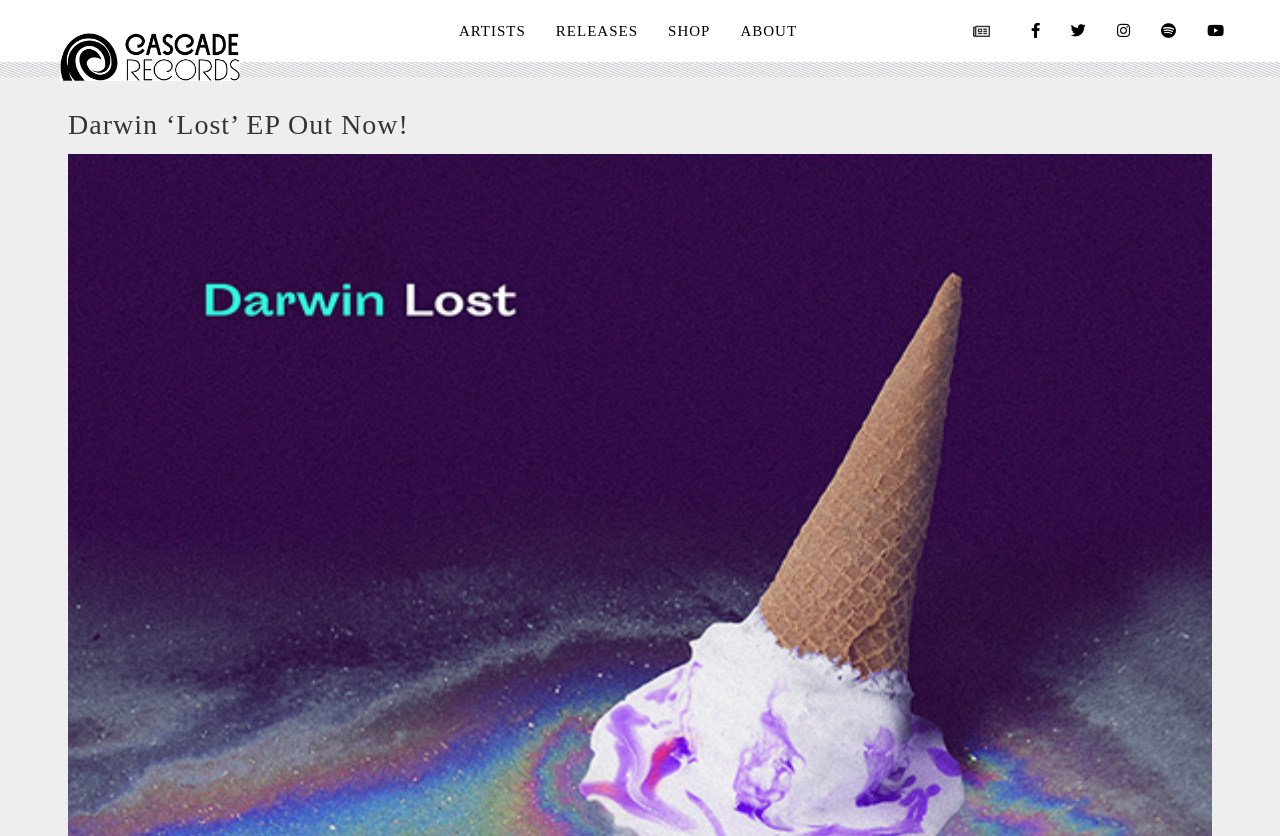Using the element description: "alt="Cascade Records"", determine the bounding box coordinates. The coordinates should be in the format [left, top, right, bottom], with values between 0 and 1.

[0.047, 0.039, 0.188, 0.096]